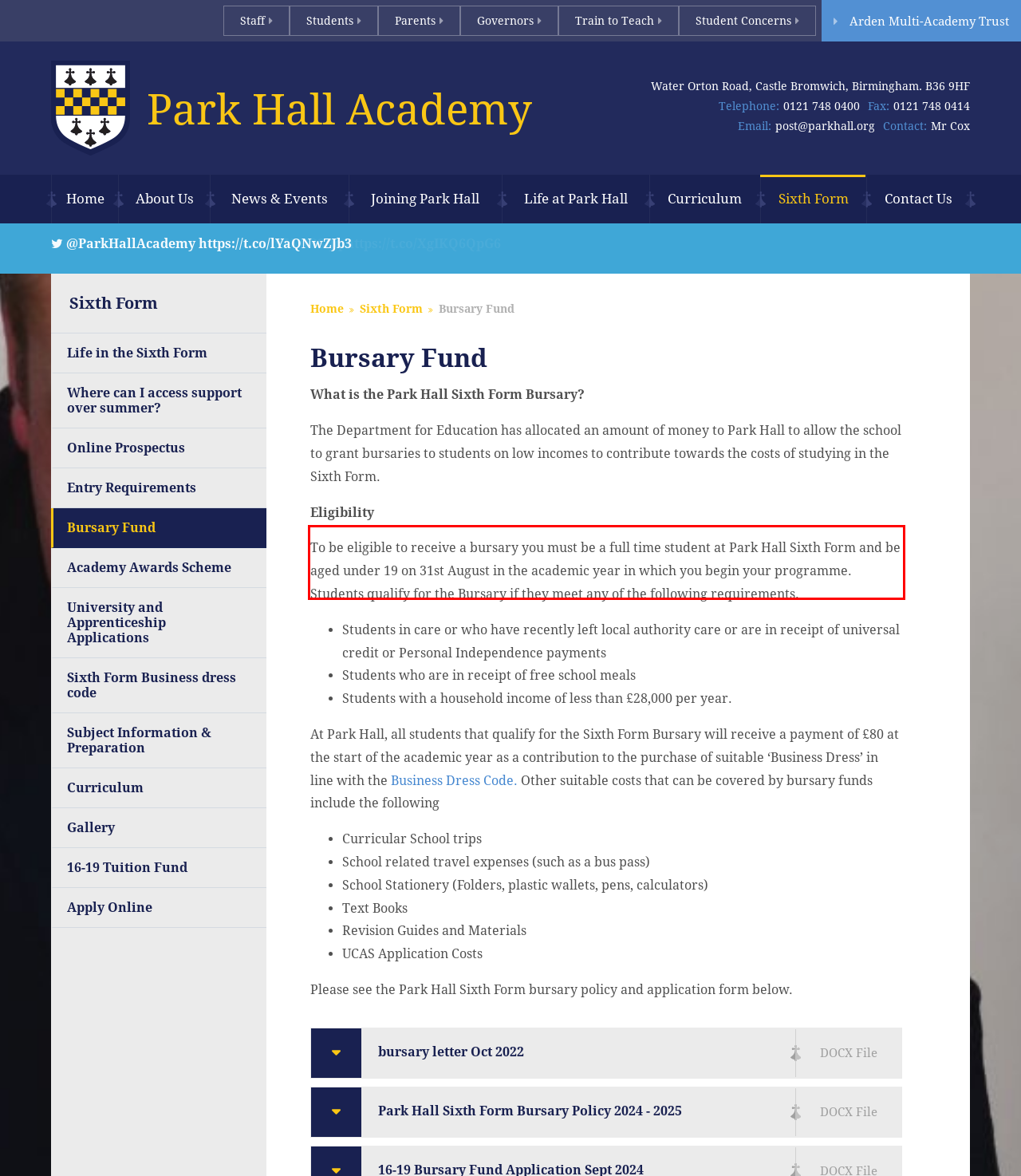Within the screenshot of the webpage, locate the red bounding box and use OCR to identify and provide the text content inside it.

To be eligible to receive a bursary you must be a full time student at Park Hall Sixth Form and be aged under 19 on 31st August in the academic year in which you begin your programme. Students qualify for the Bursary if they meet any of the following requirements.